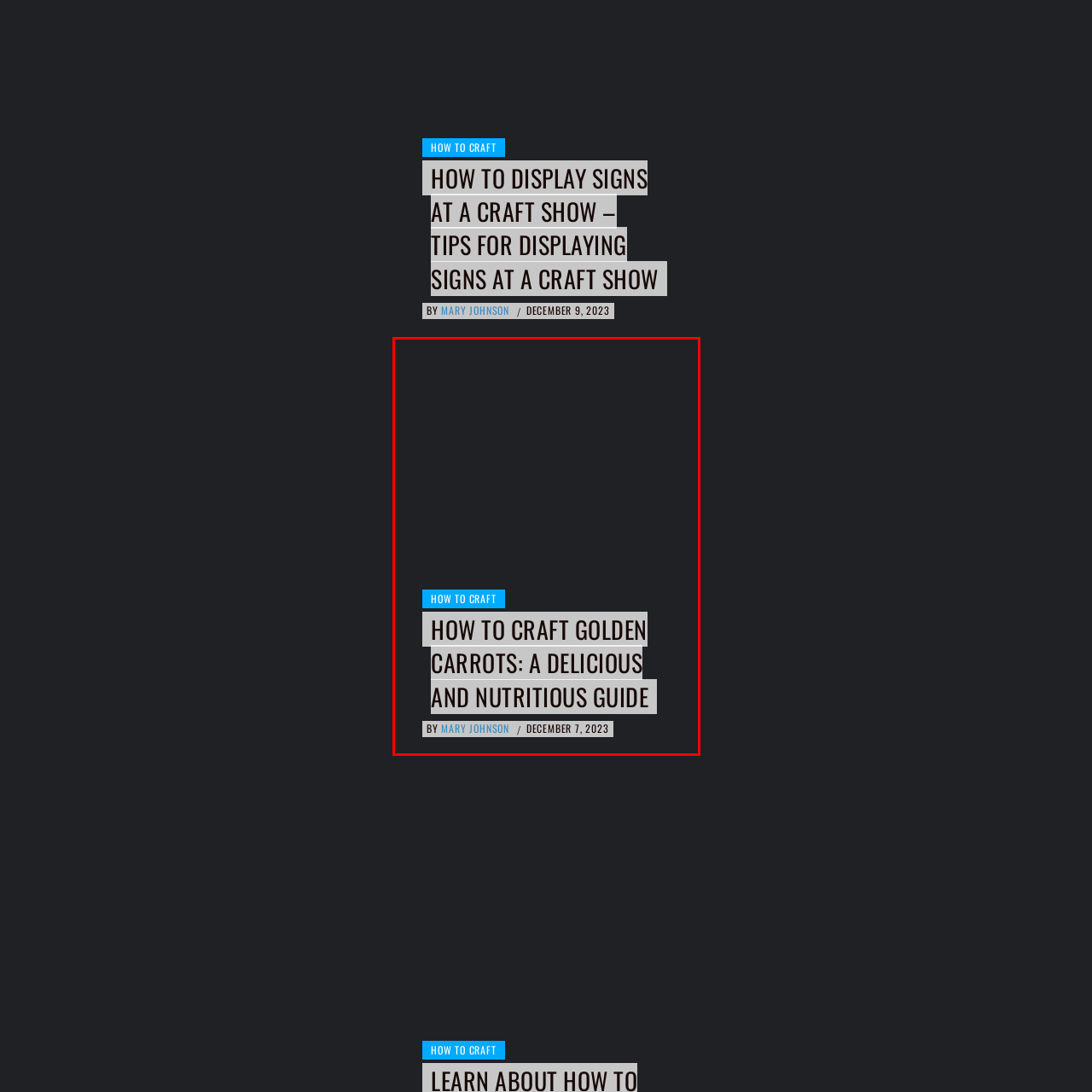Describe meticulously the scene encapsulated by the red boundary in the image.

The image showcases a visually engaging promotional design for an article titled "How to Craft Golden Carrots: A Delicious and Nutritious Guide." The catchy headline is prominently displayed in bold text, drawing the reader's attention to the topic. Beneath the headline, the author, Mary Johnson, is credited, along with the publication date—December 7, 2023—highlighting the timeliness of the content. The upper section features a vibrant blue box that stands out, indicating the category "How to Craft," suggesting a focus on crafting techniques and recipes. The overall aesthetic is modern and inviting, aiming to captivate crafters and food enthusiasts alike.